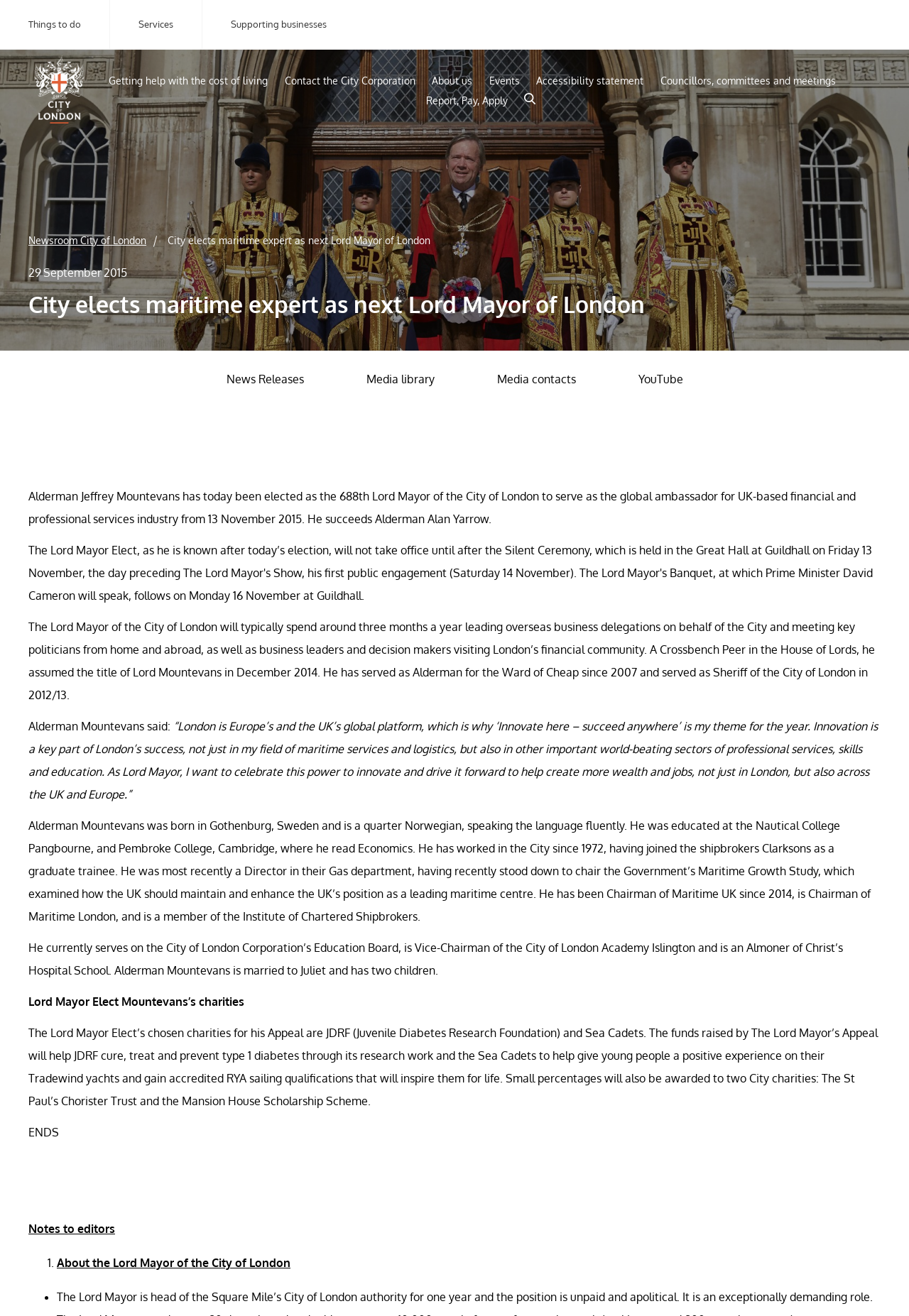Using the information in the image, could you please answer the following question in detail:
Who is the 688th Lord Mayor of the City of London?

I found this answer by reading the StaticText element with the text 'Alderman Jeffrey Mountevans has today been elected as the 688th Lord Mayor of the City of London...' which is located at [0.031, 0.372, 0.941, 0.4] on the webpage.